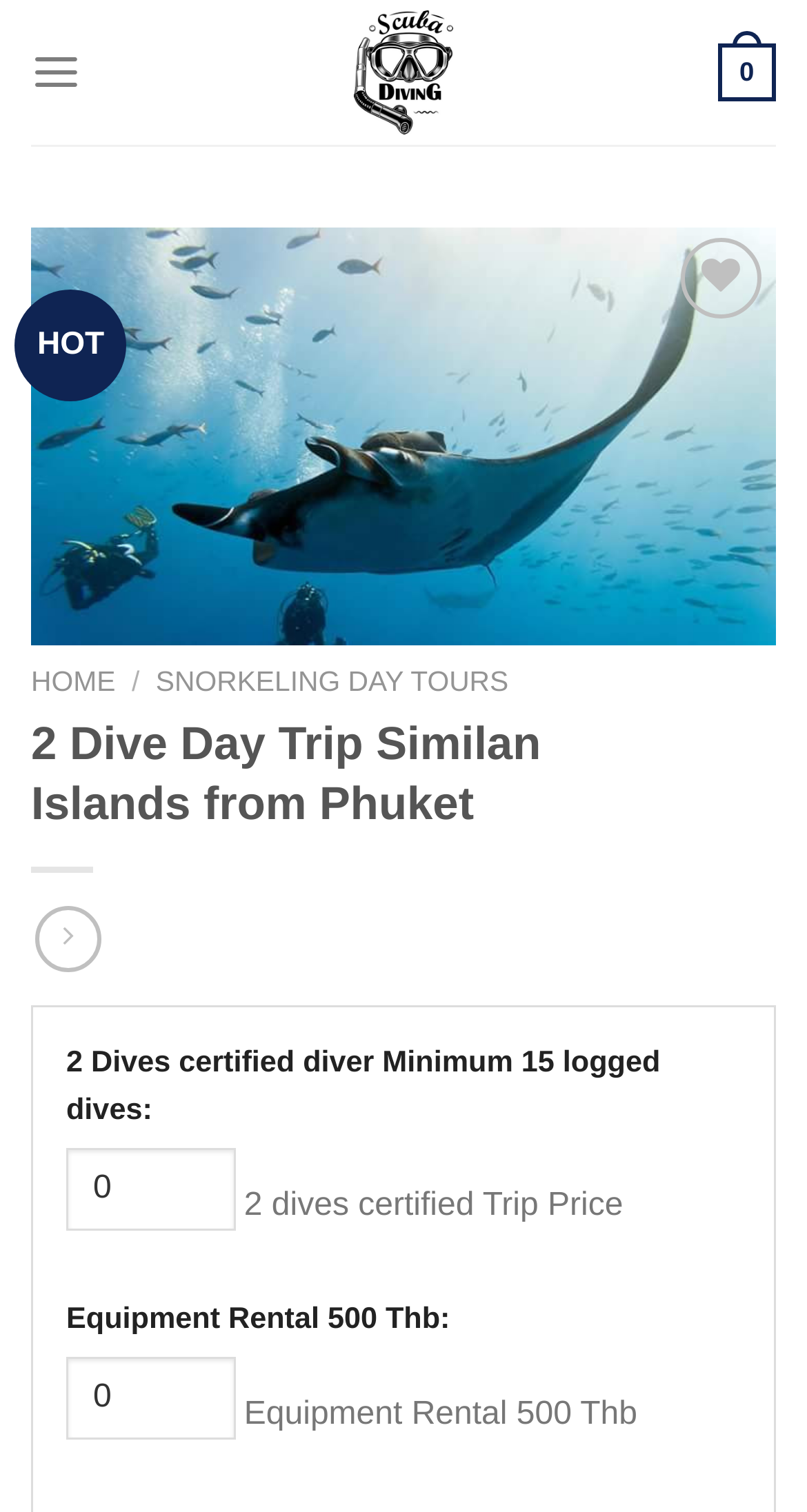Can you find the bounding box coordinates of the area I should click to execute the following instruction: "Click on the SIMILAN.tours link"?

[0.397, 0.0, 0.603, 0.096]